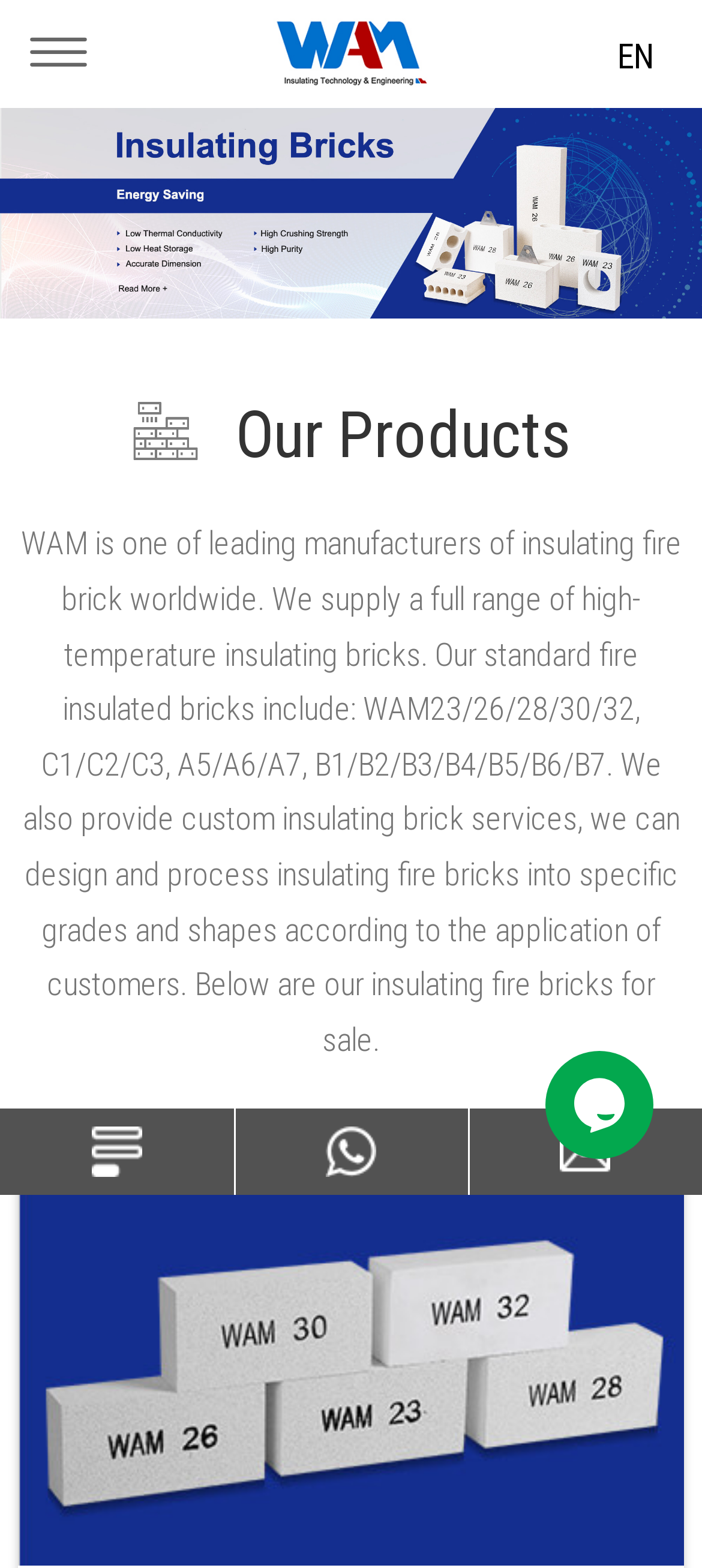What is the purpose of the chat widget?
Give a comprehensive and detailed explanation for the question.

The purpose of the chat widget is likely for customer support, as it is labeled as a 'chat widget' and is located at the bottom right corner of the webpage, which is a common location for customer support chat interfaces.